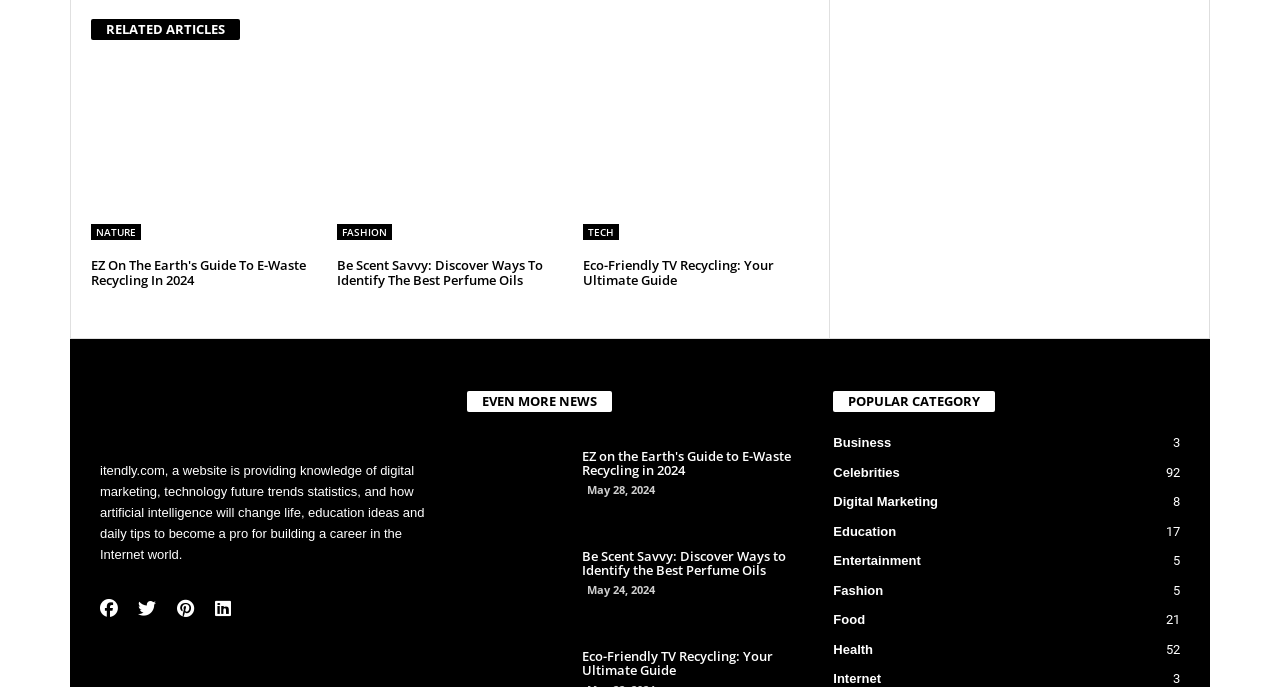Extract the bounding box coordinates of the UI element described by: "Digital Marketing 8". The coordinates should include four float numbers ranging from 0 to 1, e.g., [left, top, right, bottom].

[0.651, 0.717, 0.922, 0.745]